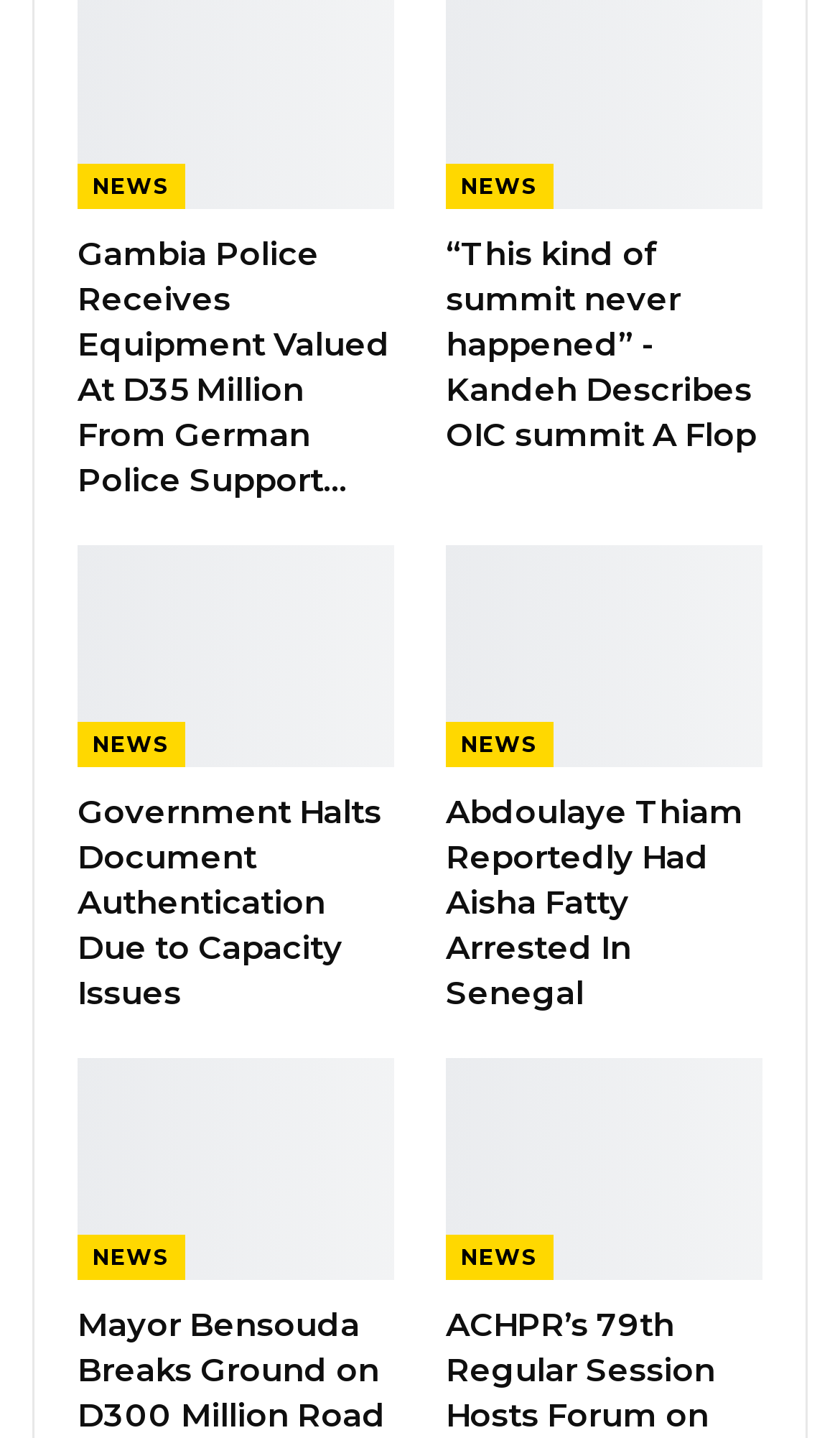Provide the bounding box coordinates for the area that should be clicked to complete the instruction: "Click on 'YOU MIGHT ALSO LIKE'".

[0.038, 0.228, 0.433, 0.255]